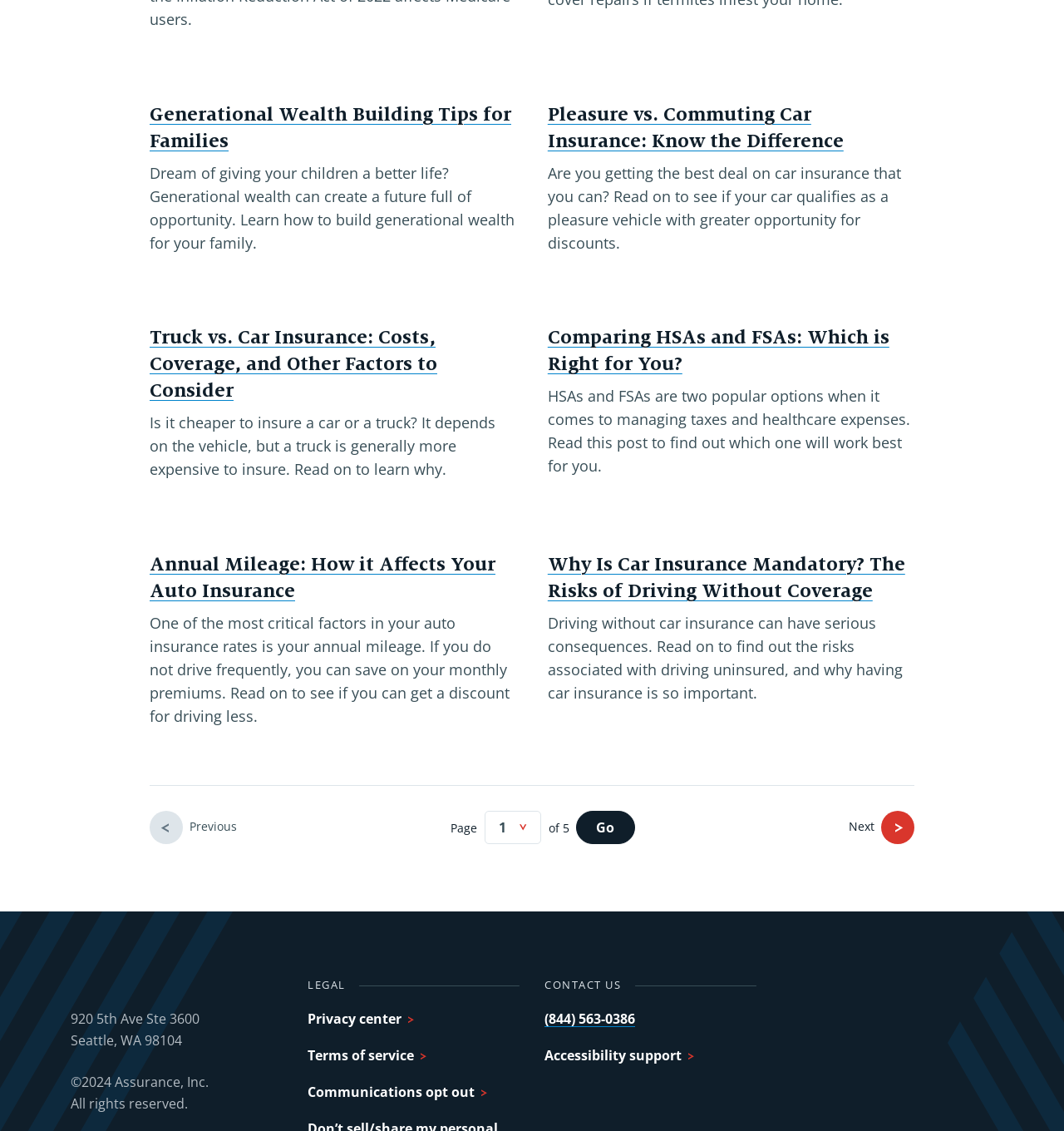What is the company name mentioned at the bottom of the webpage?
Respond to the question with a well-detailed and thorough answer.

I looked at the bottom of the webpage and found a static text element [67] that mentions '©2024 Assurance, Inc.', which suggests that the company name is Assurance, Inc.